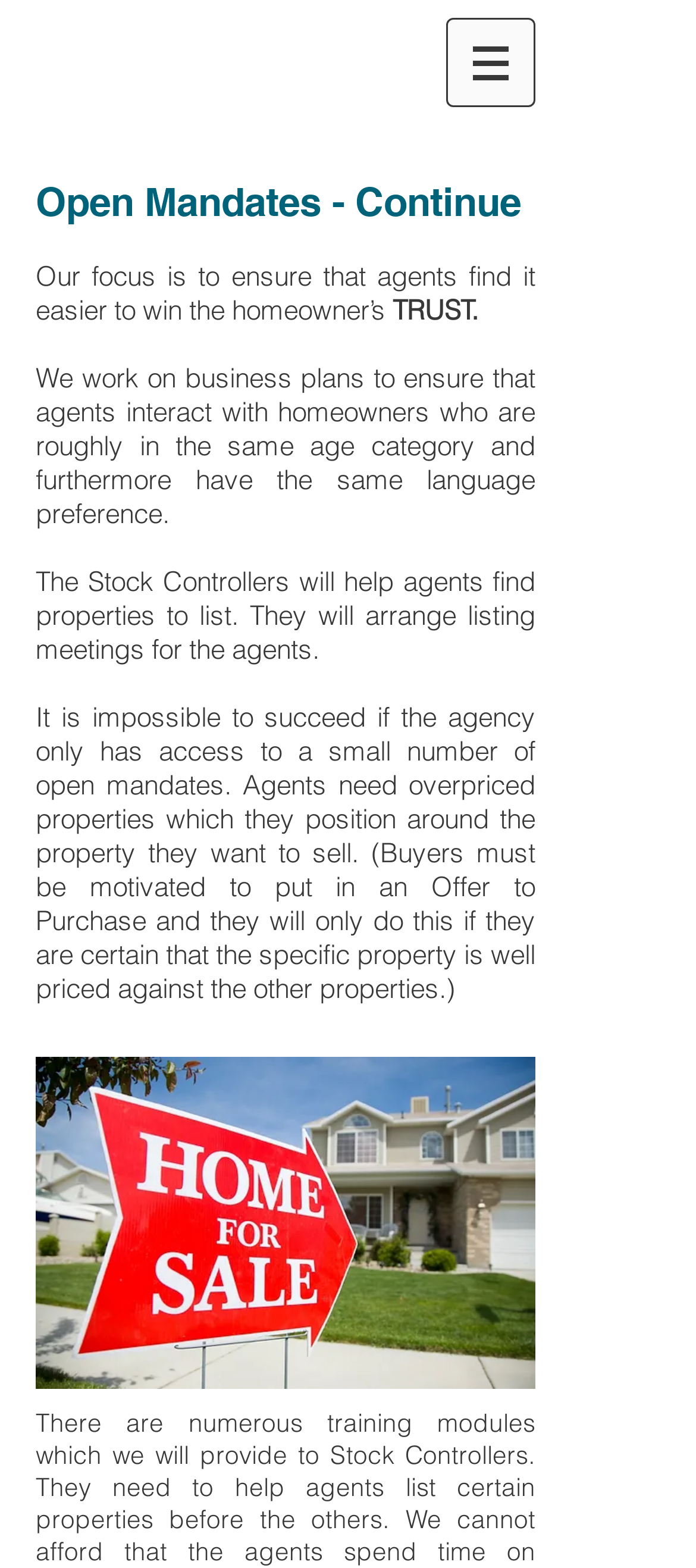What is the main focus of the website?
Please respond to the question with a detailed and thorough explanation.

Based on the webpage content, it appears that the main focus of the website is homecare, specifically helping agents win homeowners' trust and providing them with business plans and strategies to succeed.